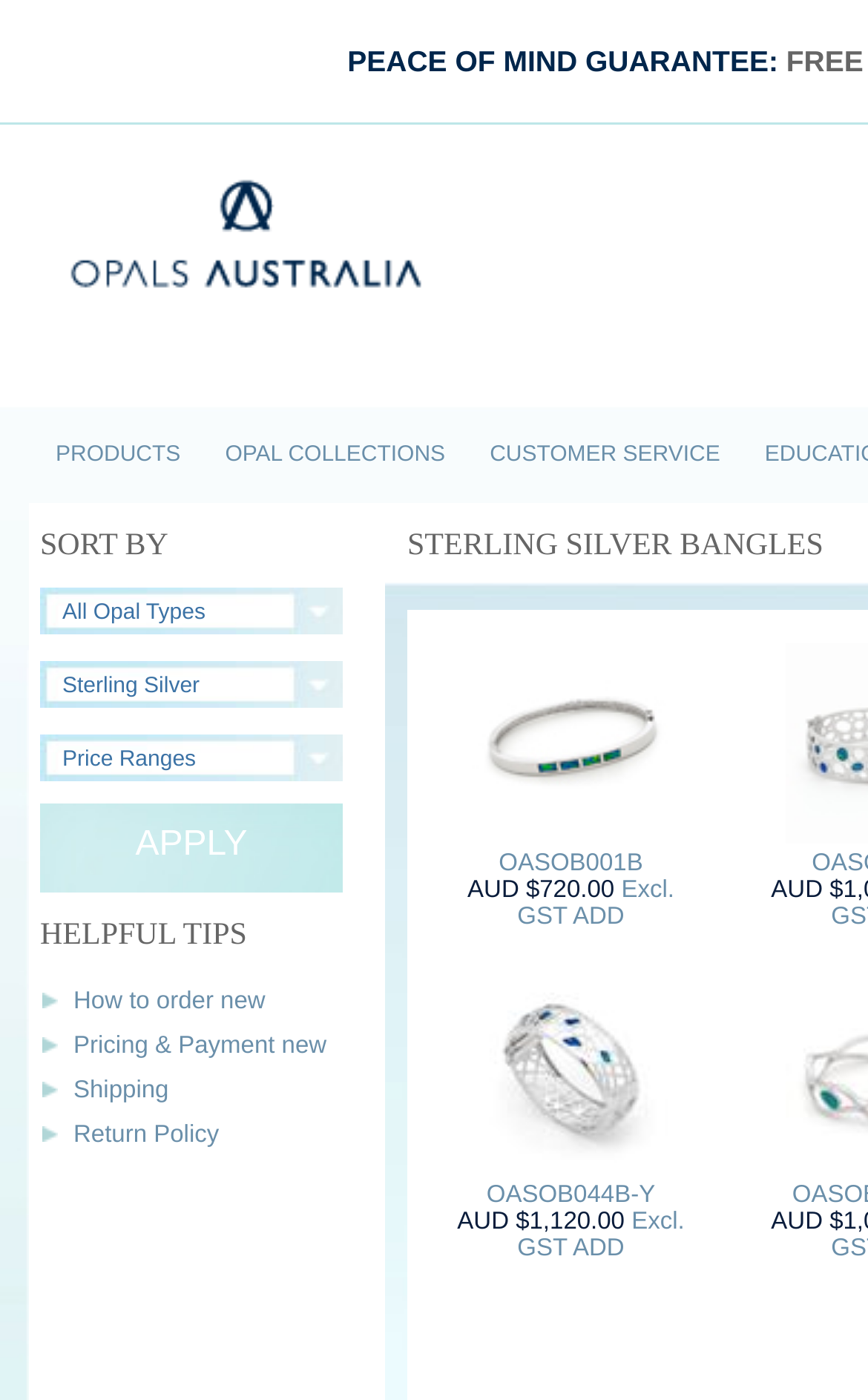Identify the bounding box coordinates of the area that should be clicked in order to complete the given instruction: "View details of Opal Jewellery Sterling Silver Solid Inlay Opal Bangle". The bounding box coordinates should be four float numbers between 0 and 1, i.e., [left, top, right, bottom].

[0.542, 0.588, 0.773, 0.607]